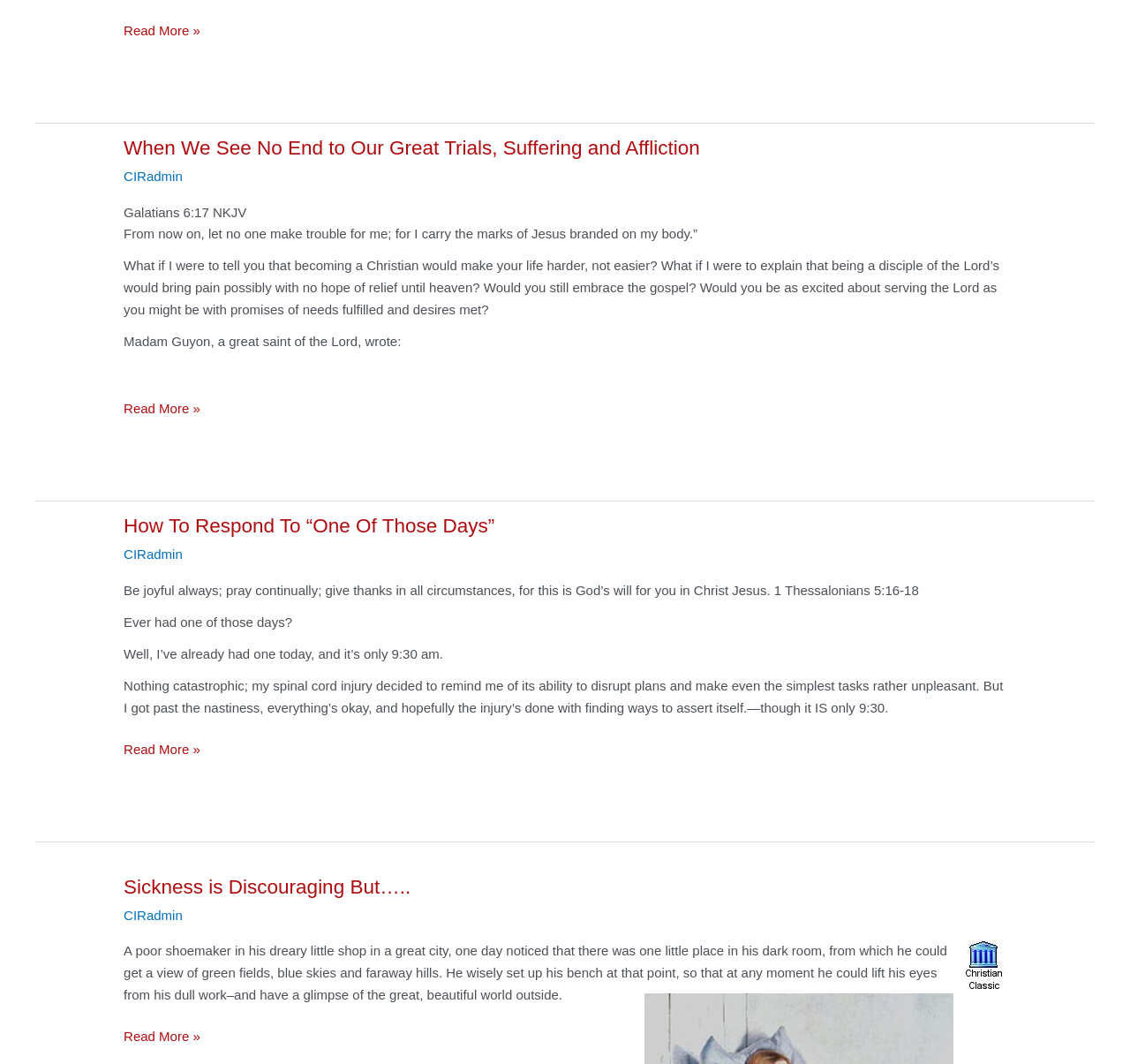From the webpage screenshot, identify the region described by CIRadmin. Provide the bounding box coordinates as (top-left x, top-left y, bottom-right x, bottom-right y), with each value being a floating point number between 0 and 1.

[0.109, 0.853, 0.162, 0.867]